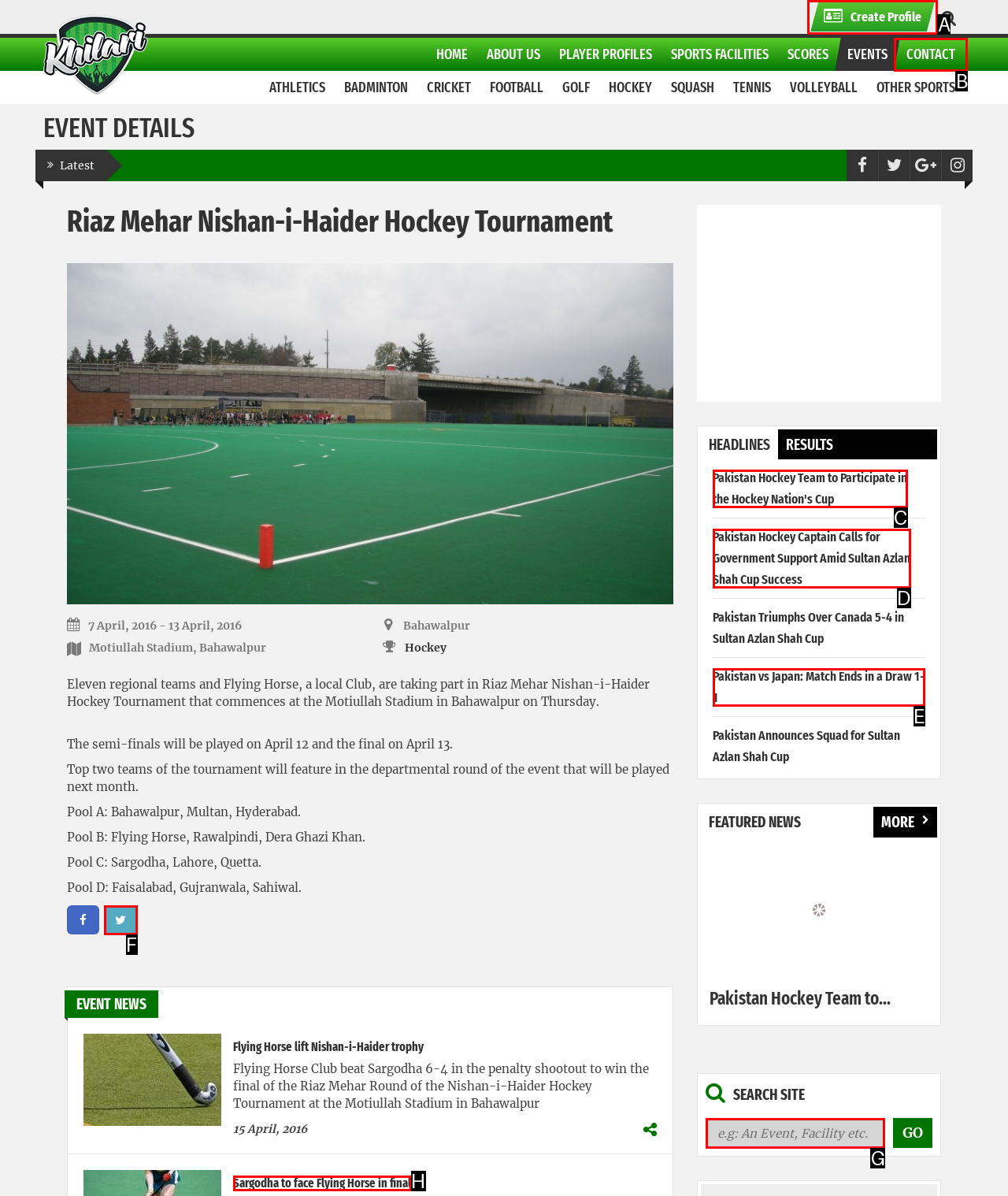Which UI element should be clicked to perform the following task: Search SITE? Answer with the corresponding letter from the choices.

G